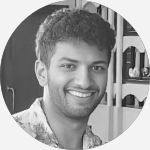Explain the image thoroughly, mentioning every notable detail.

This image features a portrait of Amit Londhe, a Registered Psychologist. He is smiling warmly, presenting a friendly demeanor. The photograph is stylized in black and white and cropped in a circular format, enhancing his approachable image. In addition to his cheerful expression, Amit is captured in a casual setting, with bookshelves visible in the background, suggesting a professional and intellectual environment. He offers consultation services at a rate of $224, with a Medicare rebate of $93.95 available for eligible patients.